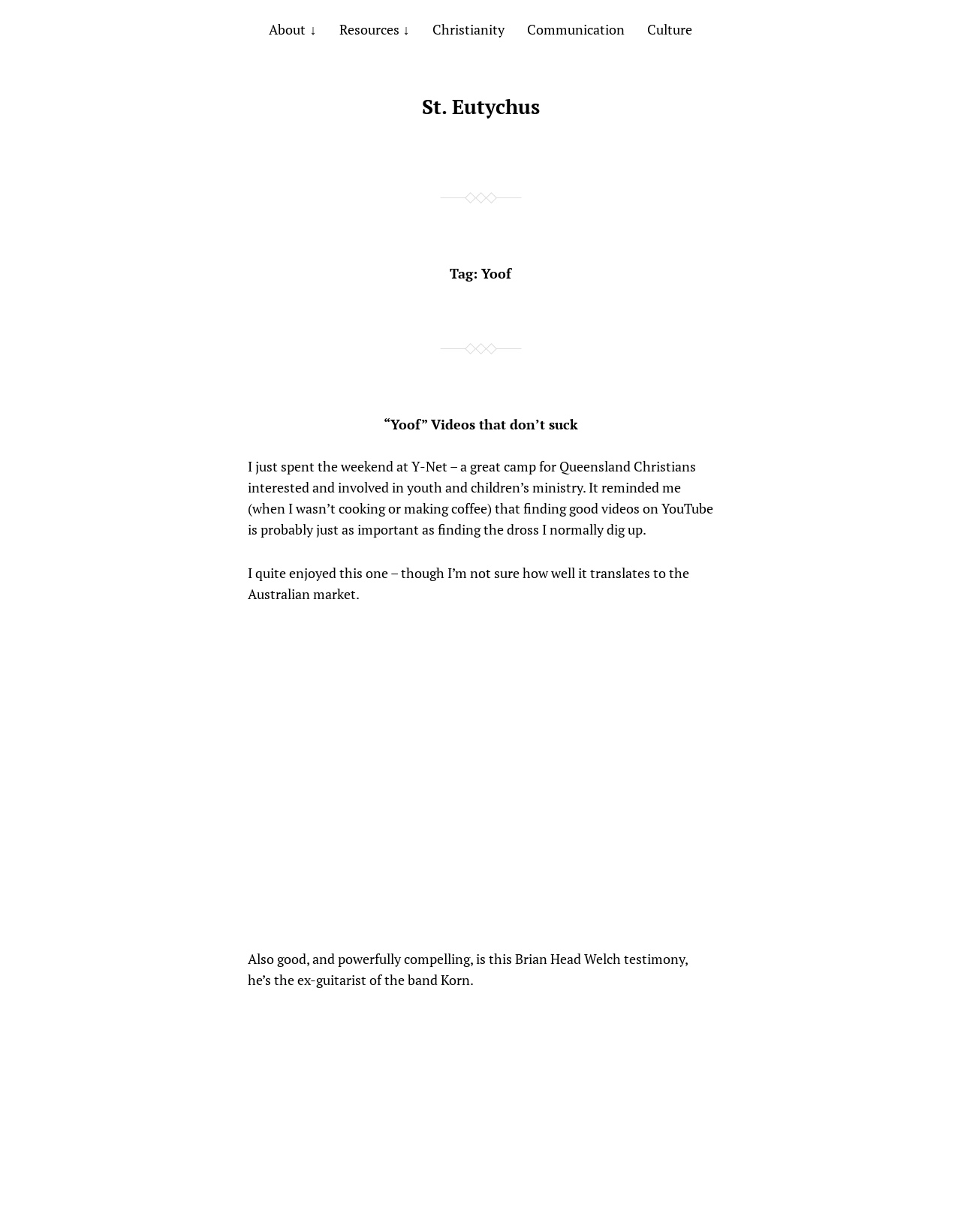Please answer the following query using a single word or phrase: 
What is the author doing at Y-Net?

Cooking or making coffee